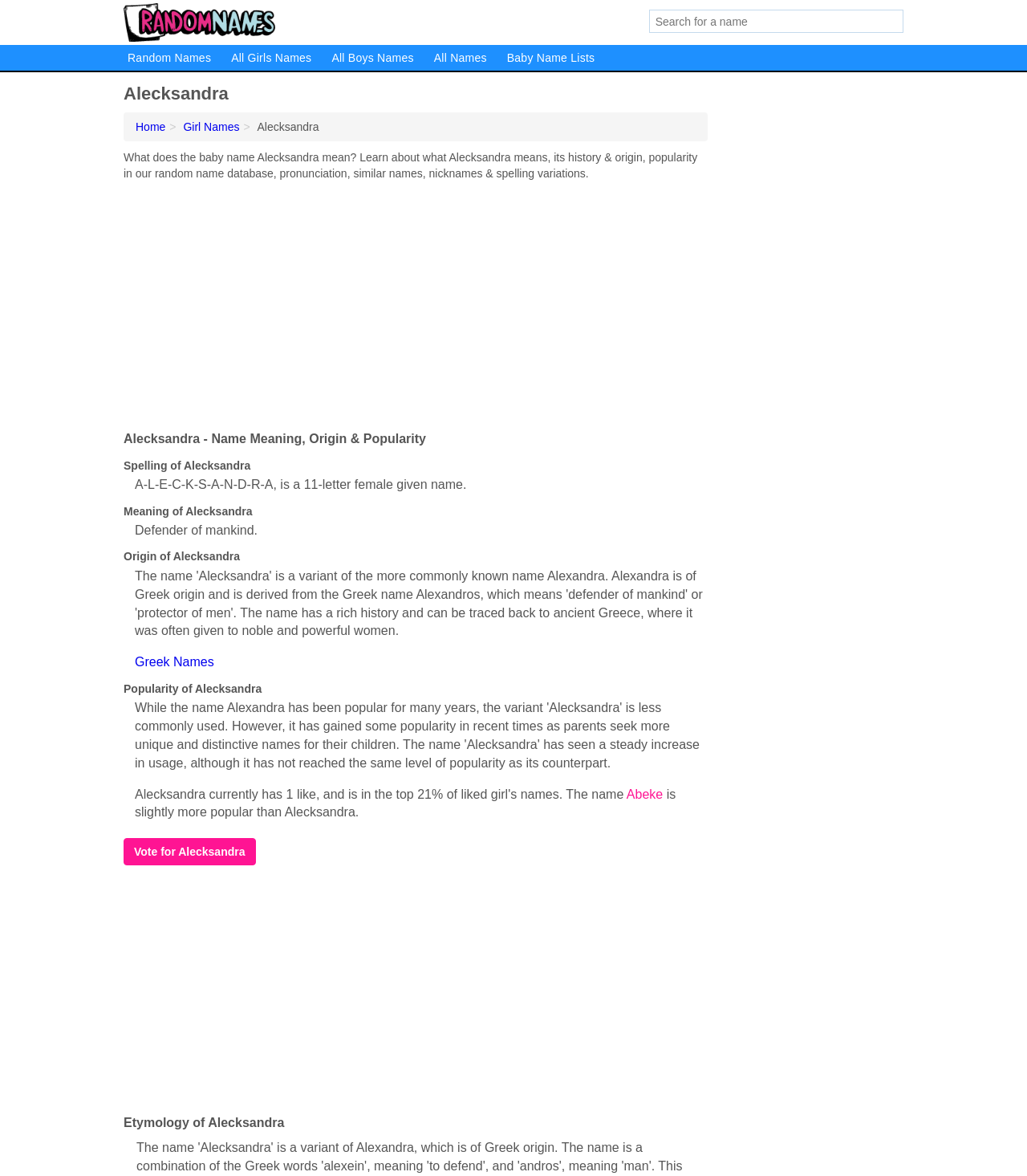Please provide the bounding box coordinates for the element that needs to be clicked to perform the following instruction: "Click on Random Names". The coordinates should be given as four float numbers between 0 and 1, i.e., [left, top, right, bottom].

[0.116, 0.038, 0.213, 0.06]